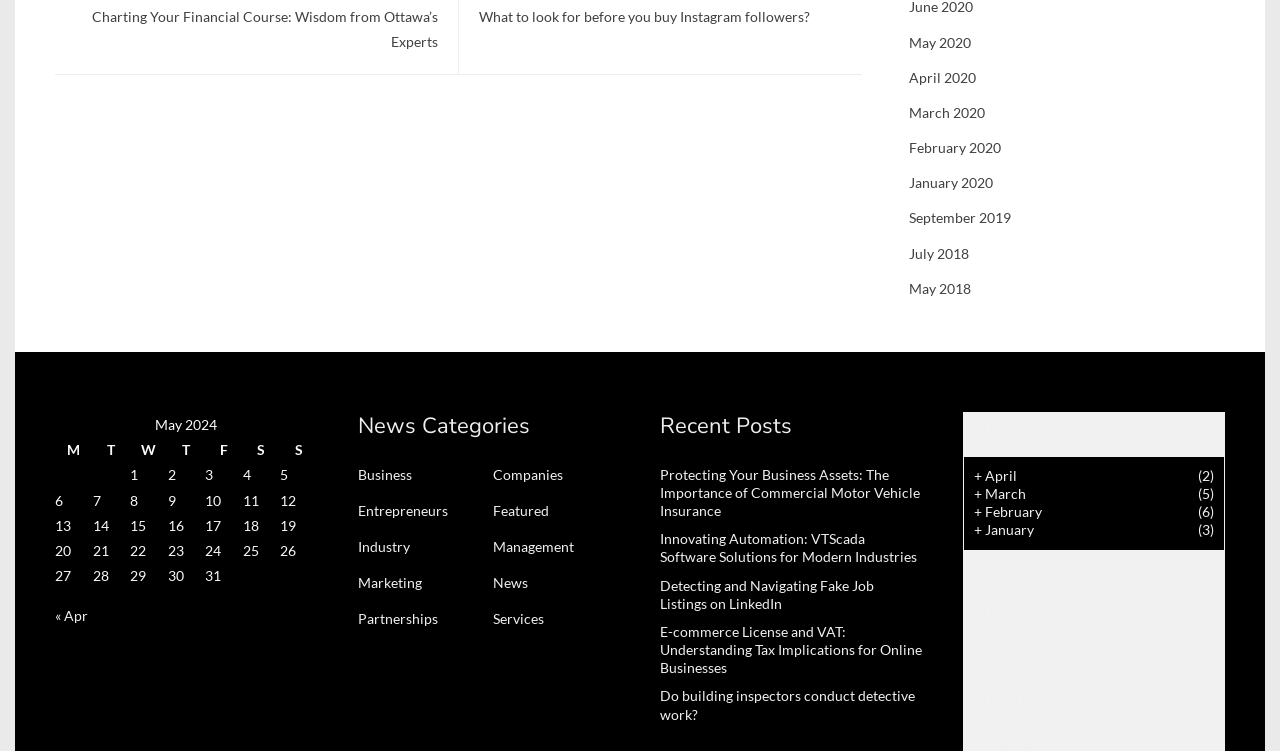Please provide a comprehensive answer to the question based on the screenshot: How many news categories are listed?

I looked at the section labeled 'News Categories' and counted the number of links listed underneath. There are 10 news categories listed.